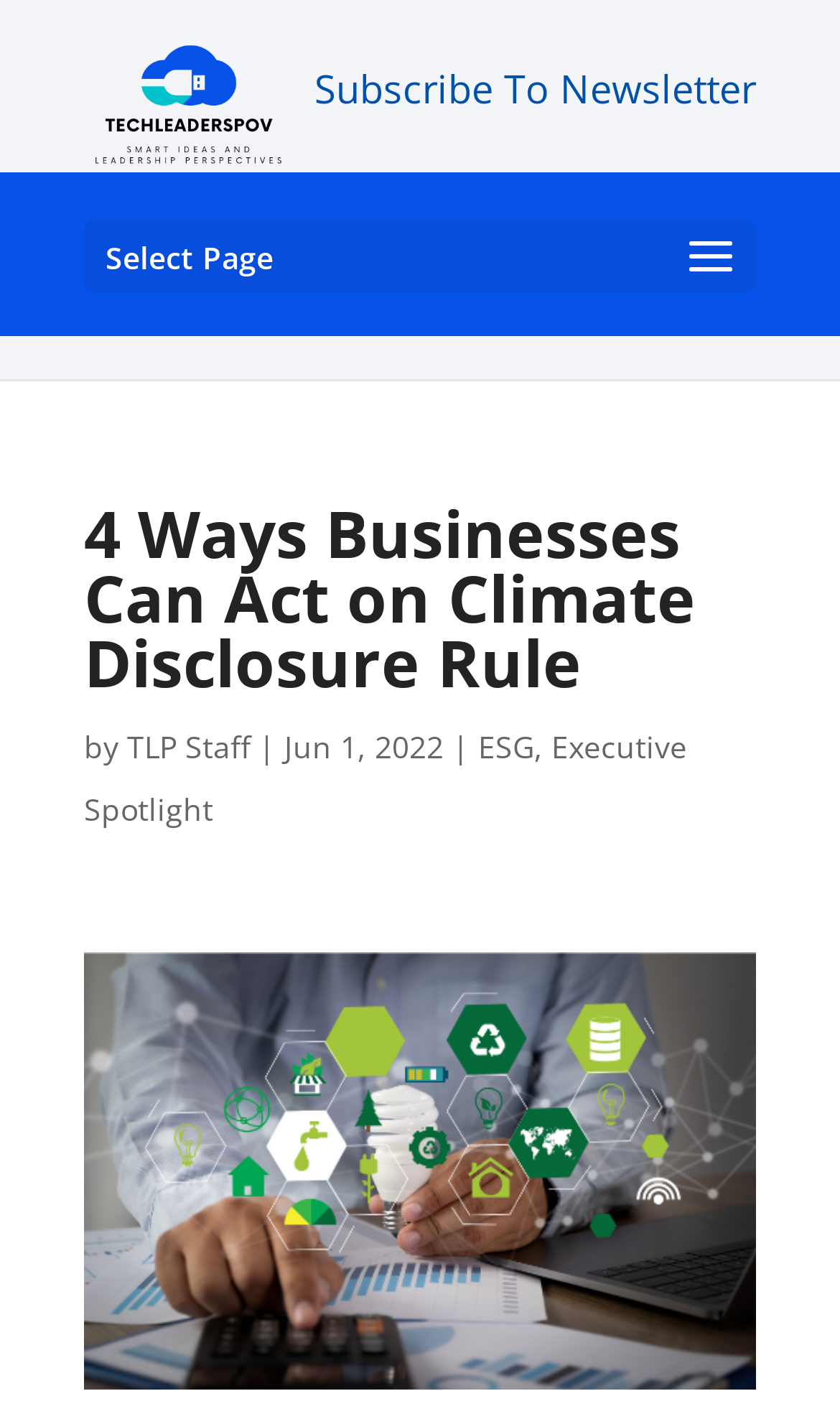What is the main title displayed on this webpage?

4 Ways Businesses Can Act on Climate Disclosure Rule